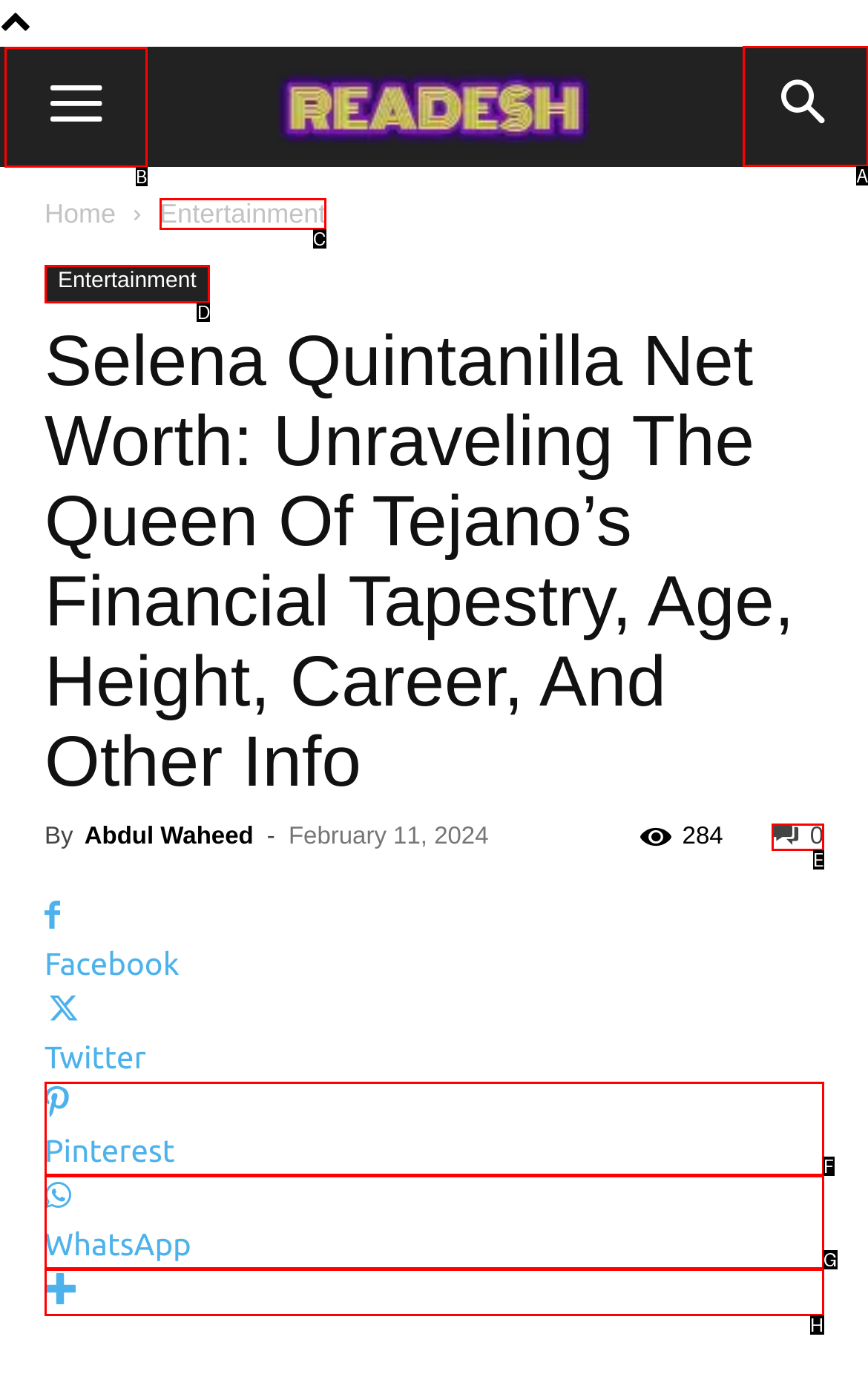Out of the given choices, which letter corresponds to the UI element required to Search for something? Answer with the letter.

A